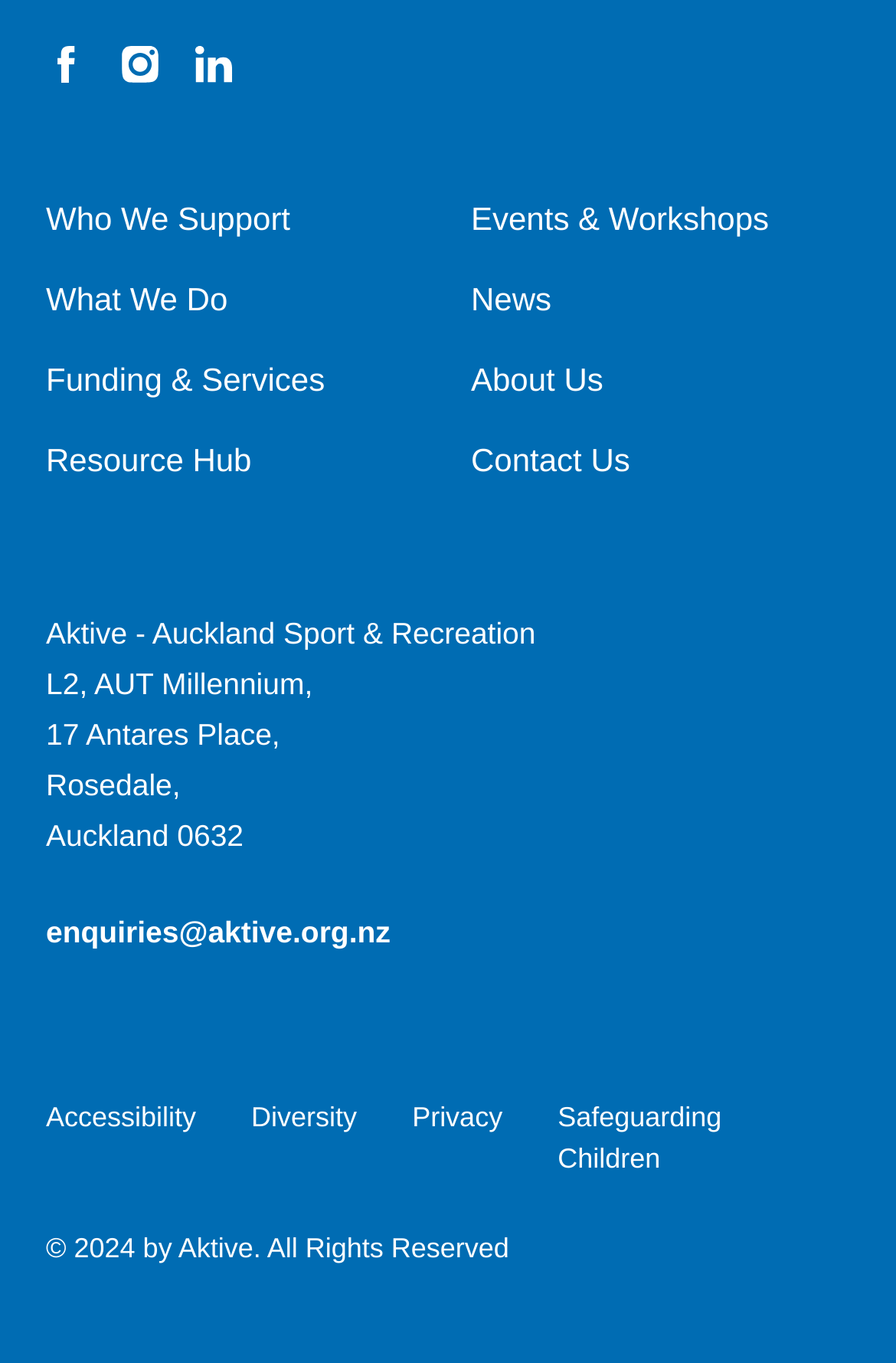What are the social media platforms linked on the webpage?
Using the information from the image, answer the question thoroughly.

The social media platforms linked on the webpage can be found in the series of link elements at the top of the webpage, which include Facebook, Instagram, and LinkedIn.